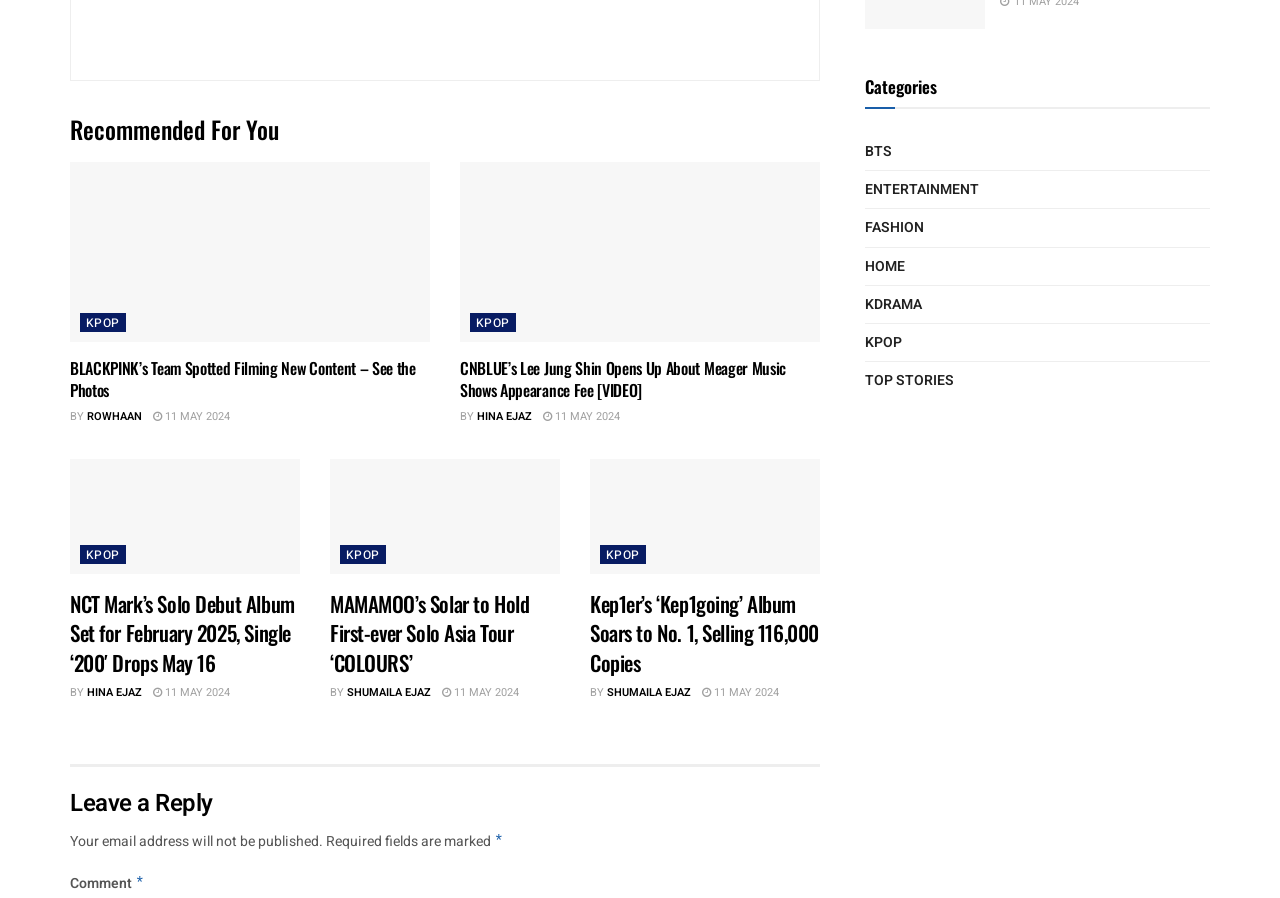Highlight the bounding box coordinates of the element you need to click to perform the following instruction: "Click on the 'TRADE' link."

None